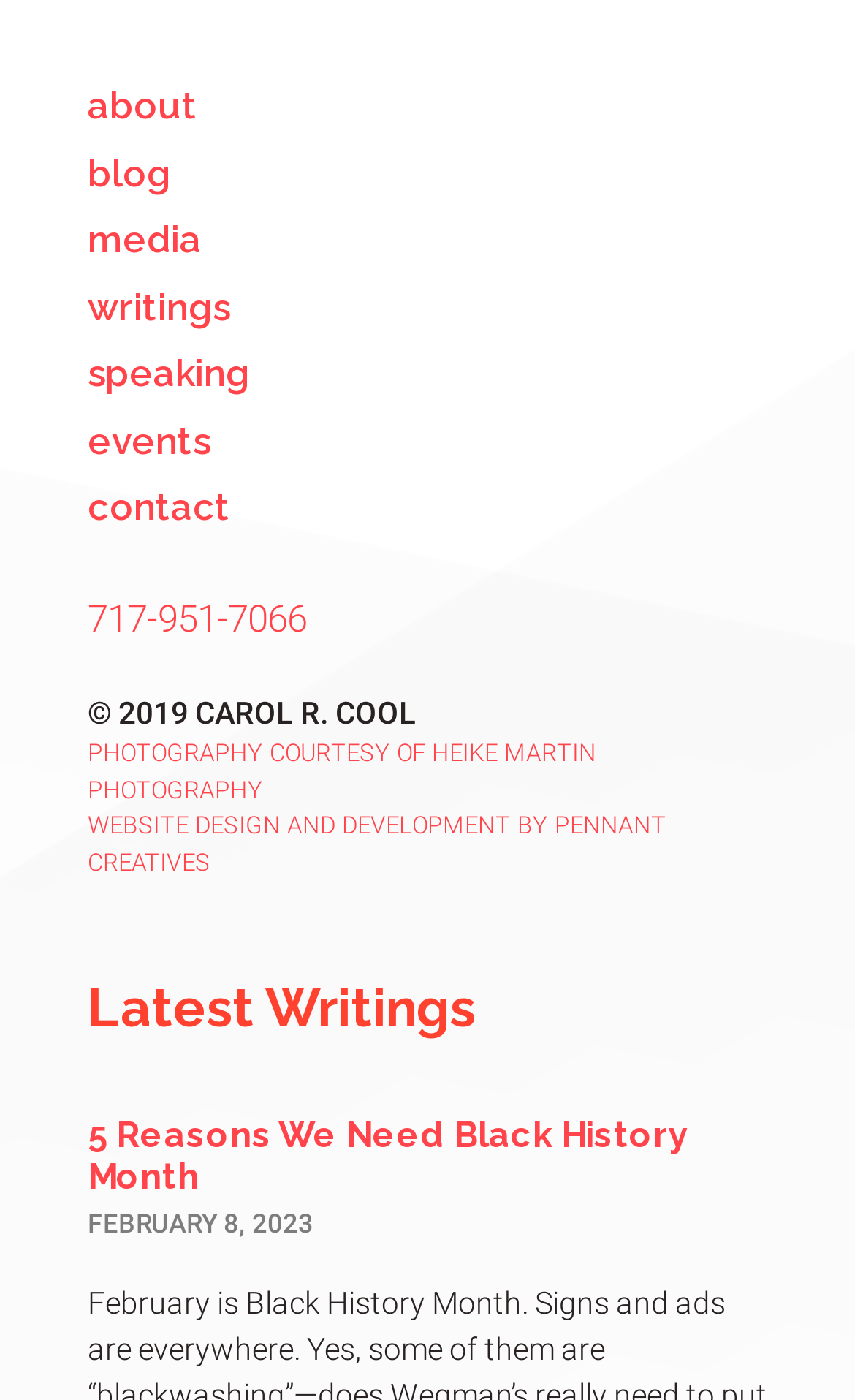What is the phone number listed on the webpage?
Make sure to answer the question with a detailed and comprehensive explanation.

I found the phone number '717-951-7066' listed on the webpage, which is a link element with a bounding box coordinate of [0.103, 0.426, 0.359, 0.457].